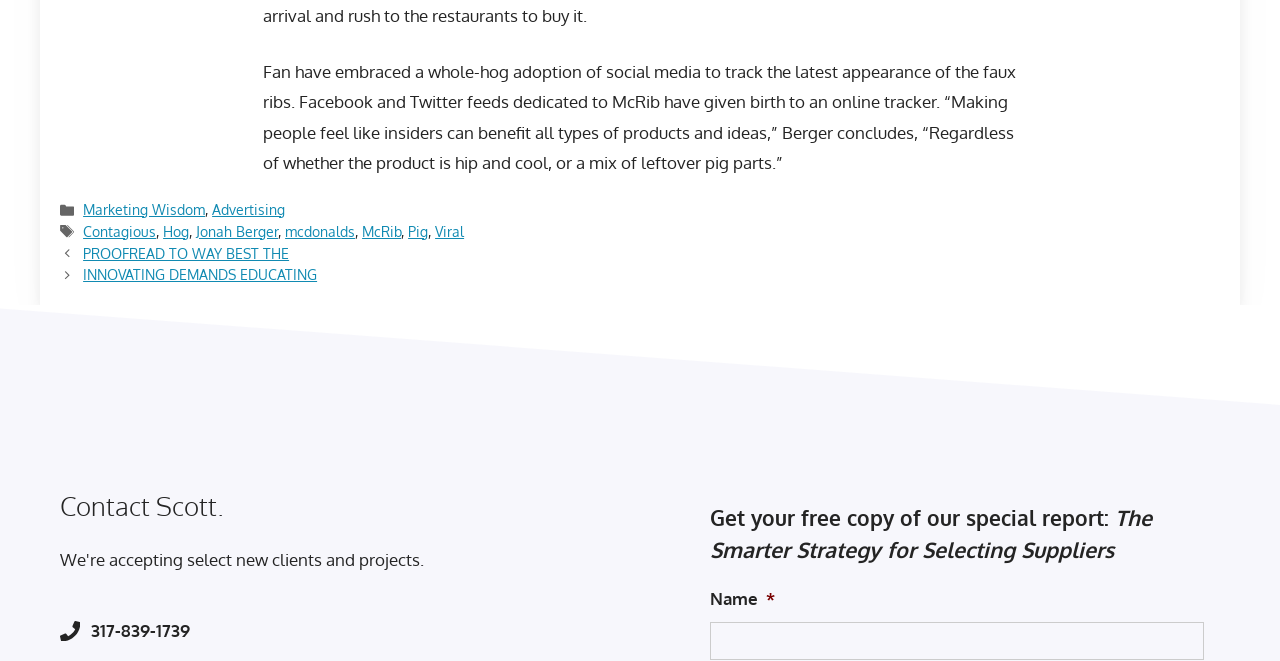Using the provided description: "INNOVATING DEMANDS EDUCATING", find the bounding box coordinates of the corresponding UI element. The output should be four float numbers between 0 and 1, in the format [left, top, right, bottom].

[0.065, 0.401, 0.248, 0.428]